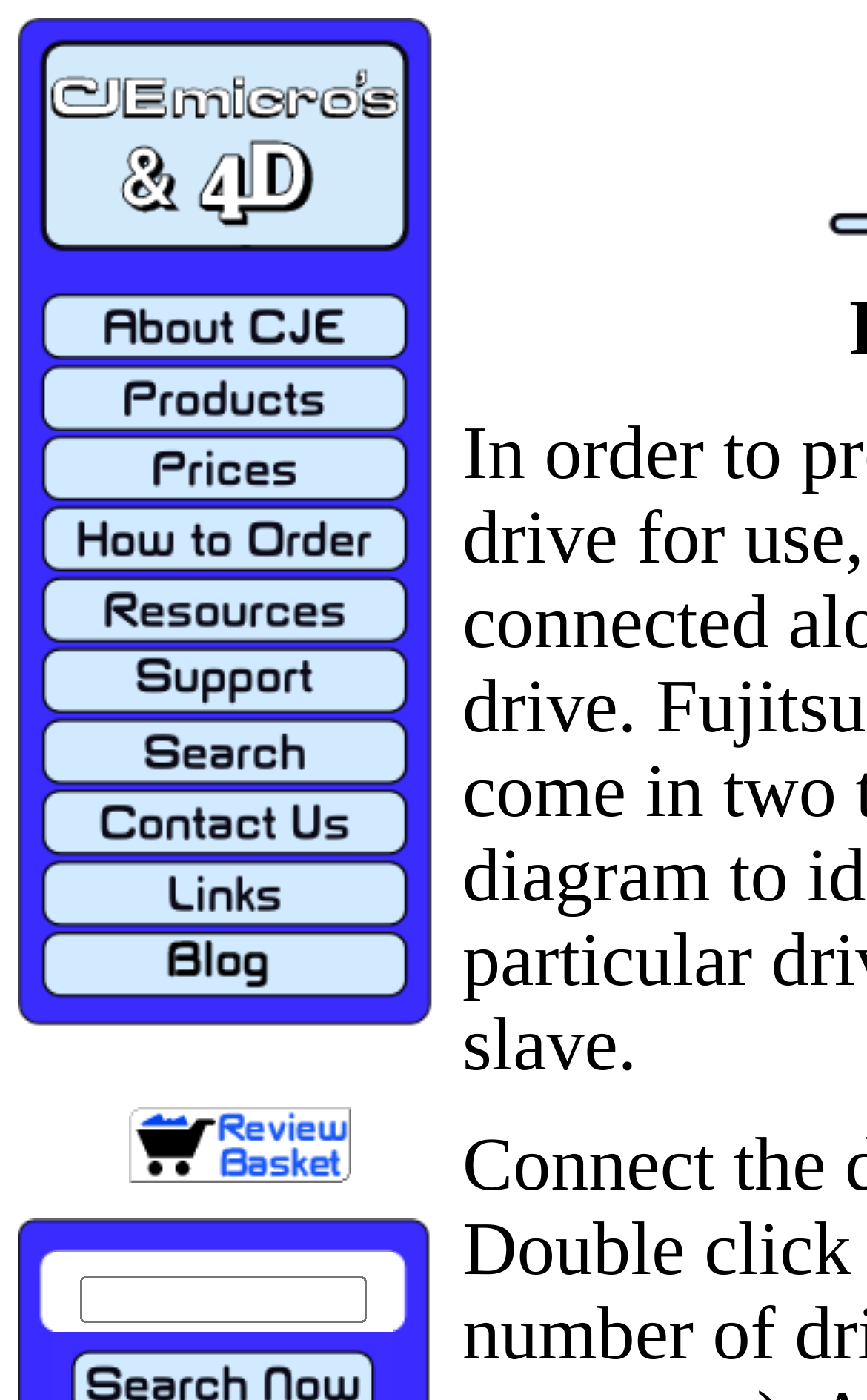What is the layout of the table at the bottom of the webpage?
Refer to the image and provide a one-word or short phrase answer.

3 columns